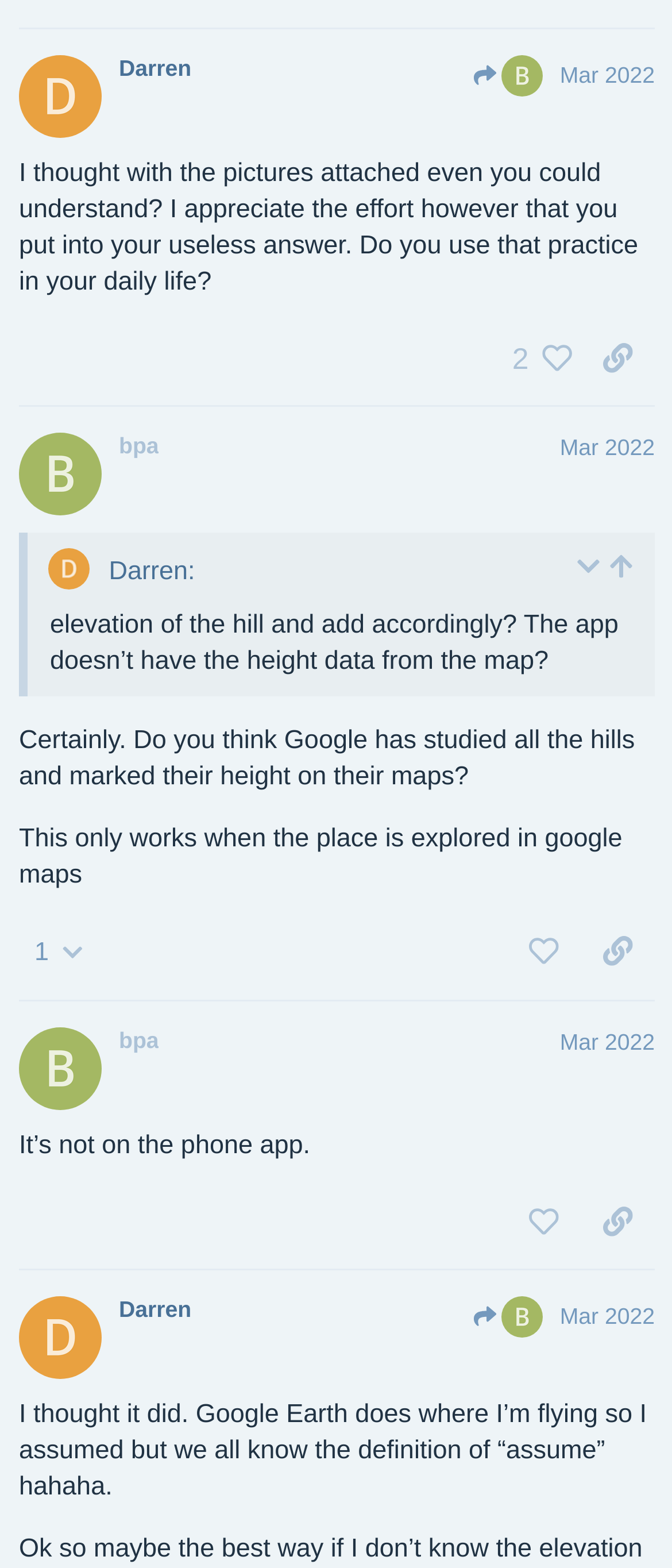How many people liked the first post?
Provide a well-explained and detailed answer to the question.

I looked at the first post and found the button '2 people liked this post. Click to view', which indicates that two people liked the first post.